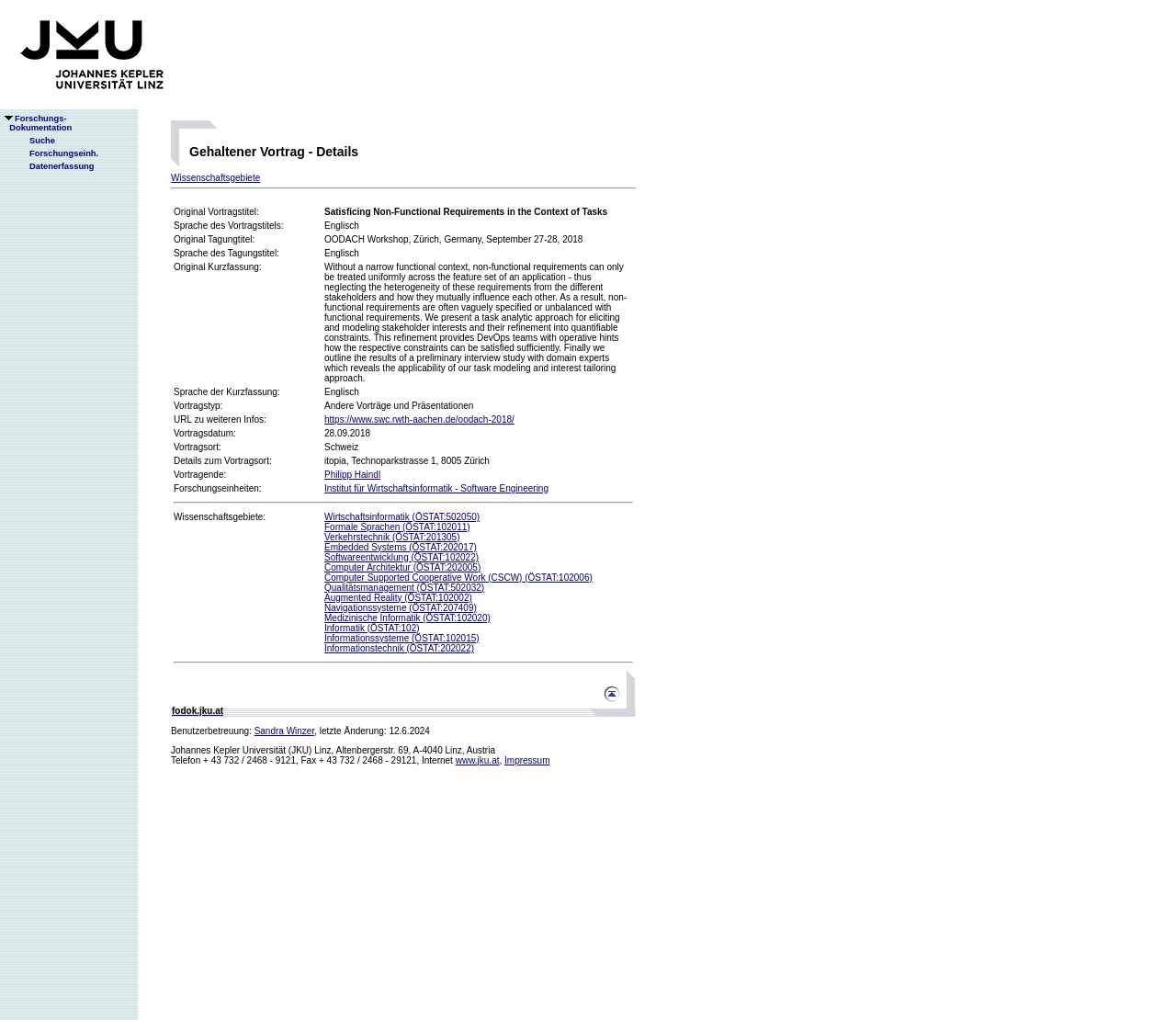What is the title of the presented talk?
Please give a detailed and elaborate answer to the question based on the image.

The title of the presented talk can be found in the 'Original Vortragstitel' section, which is 'Satisficing Non-Functional Requirements in the Context of Tasks'.